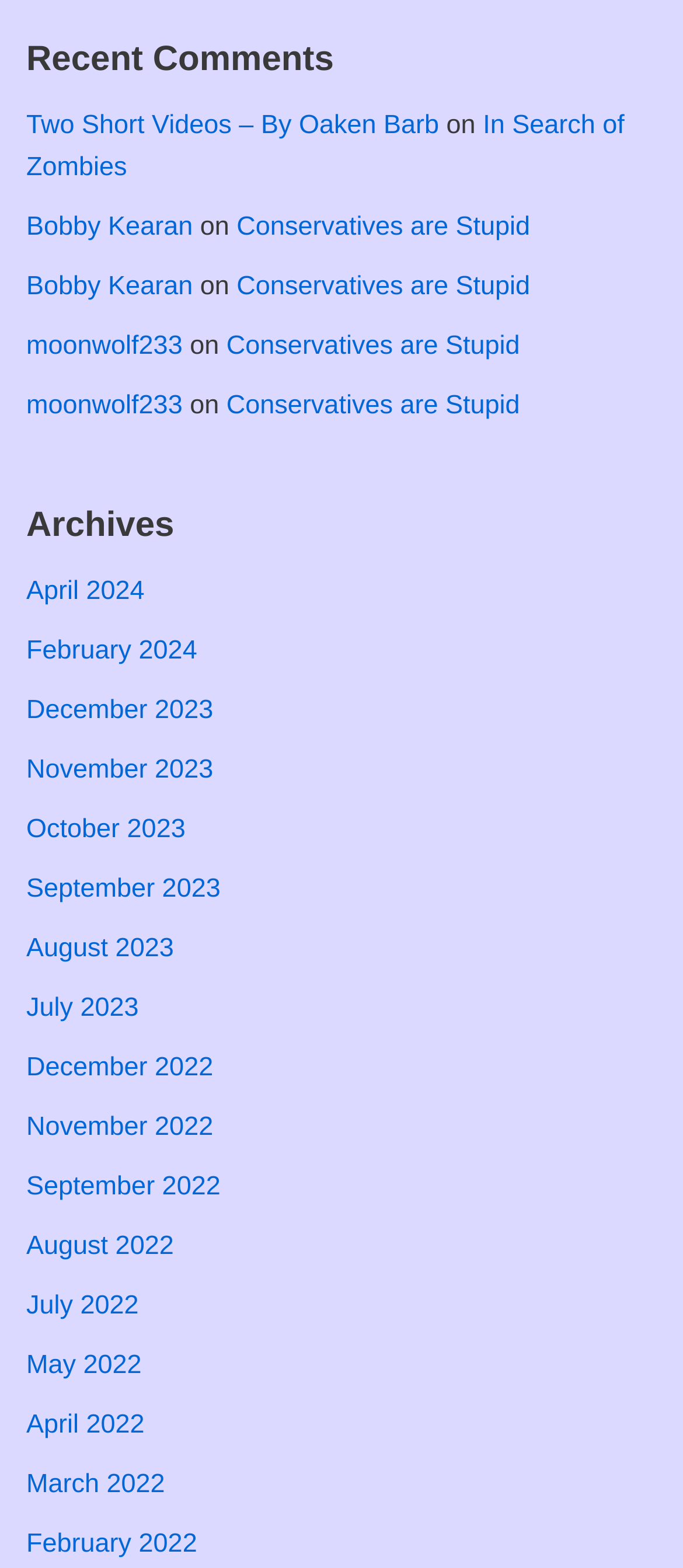How many times does the text 'Conservatives are Stupid' appear on the webpage?
Look at the screenshot and respond with one word or a short phrase.

3